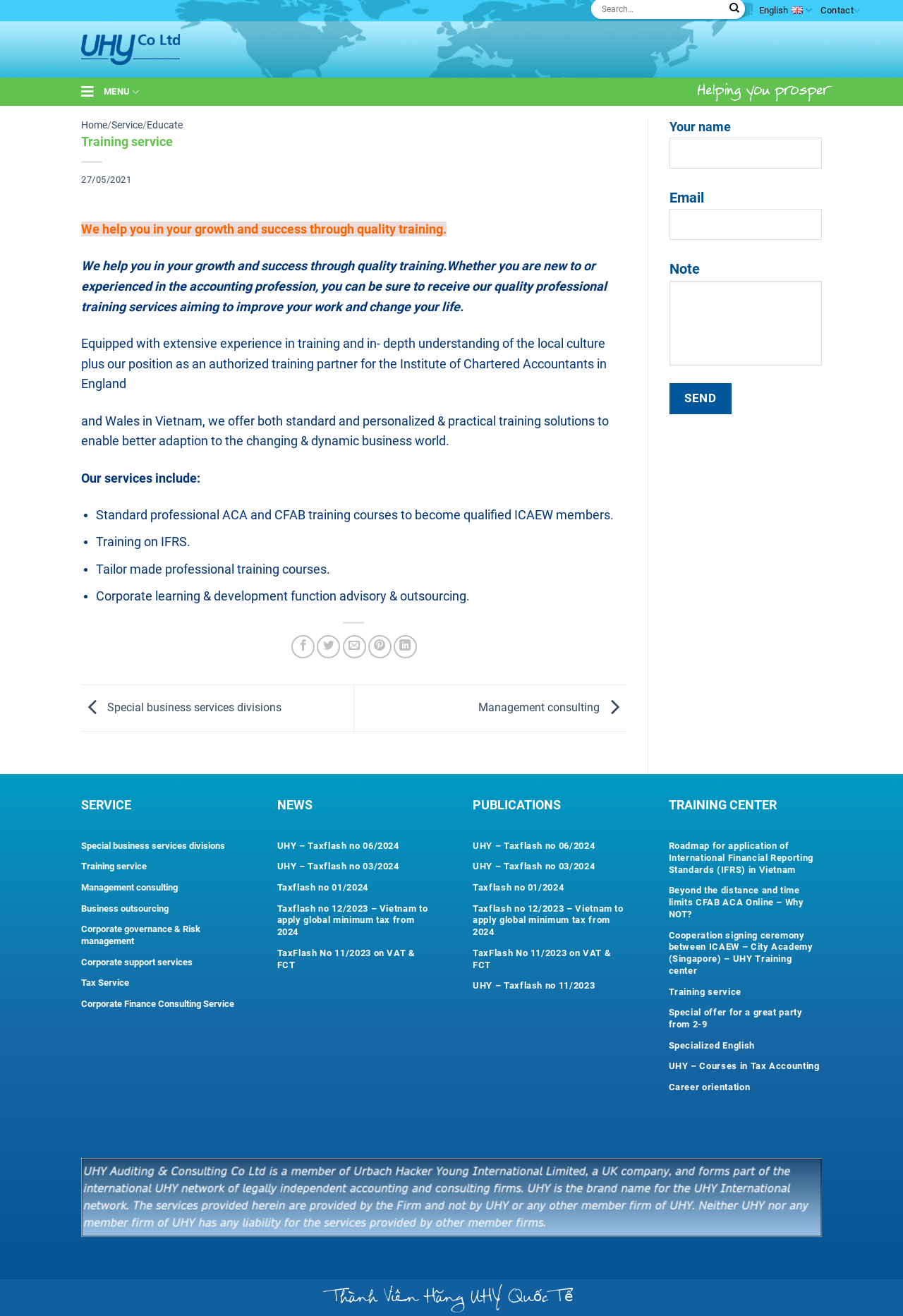Could you determine the bounding box coordinates of the clickable element to complete the instruction: "Search"? Provide the coordinates as four float numbers between 0 and 1, i.e., [left, top, right, bottom].

[0.655, 0.002, 0.825, 0.014]